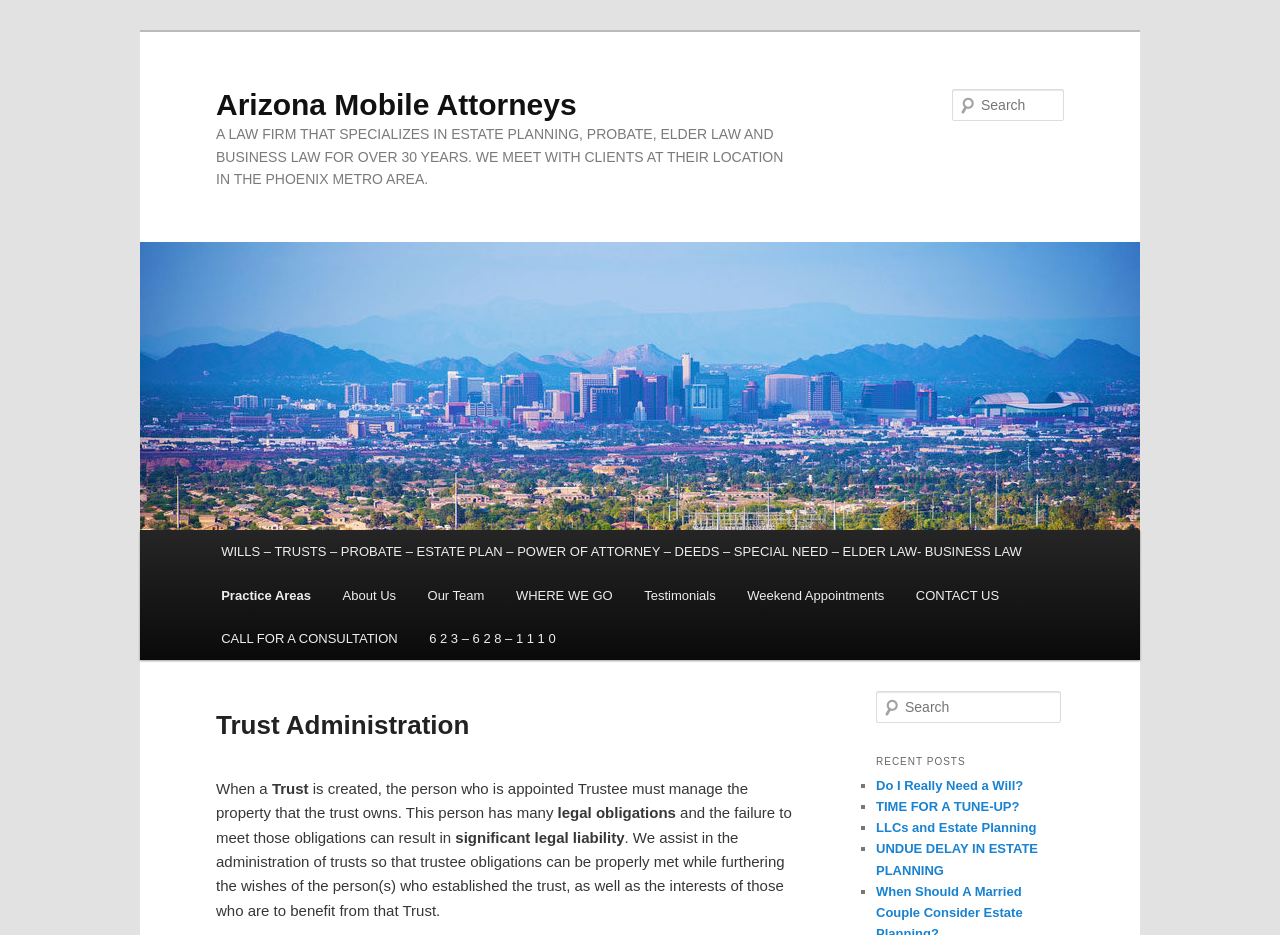Please find the bounding box coordinates of the section that needs to be clicked to achieve this instruction: "Learn about Trust Administration".

[0.169, 0.739, 0.625, 0.805]